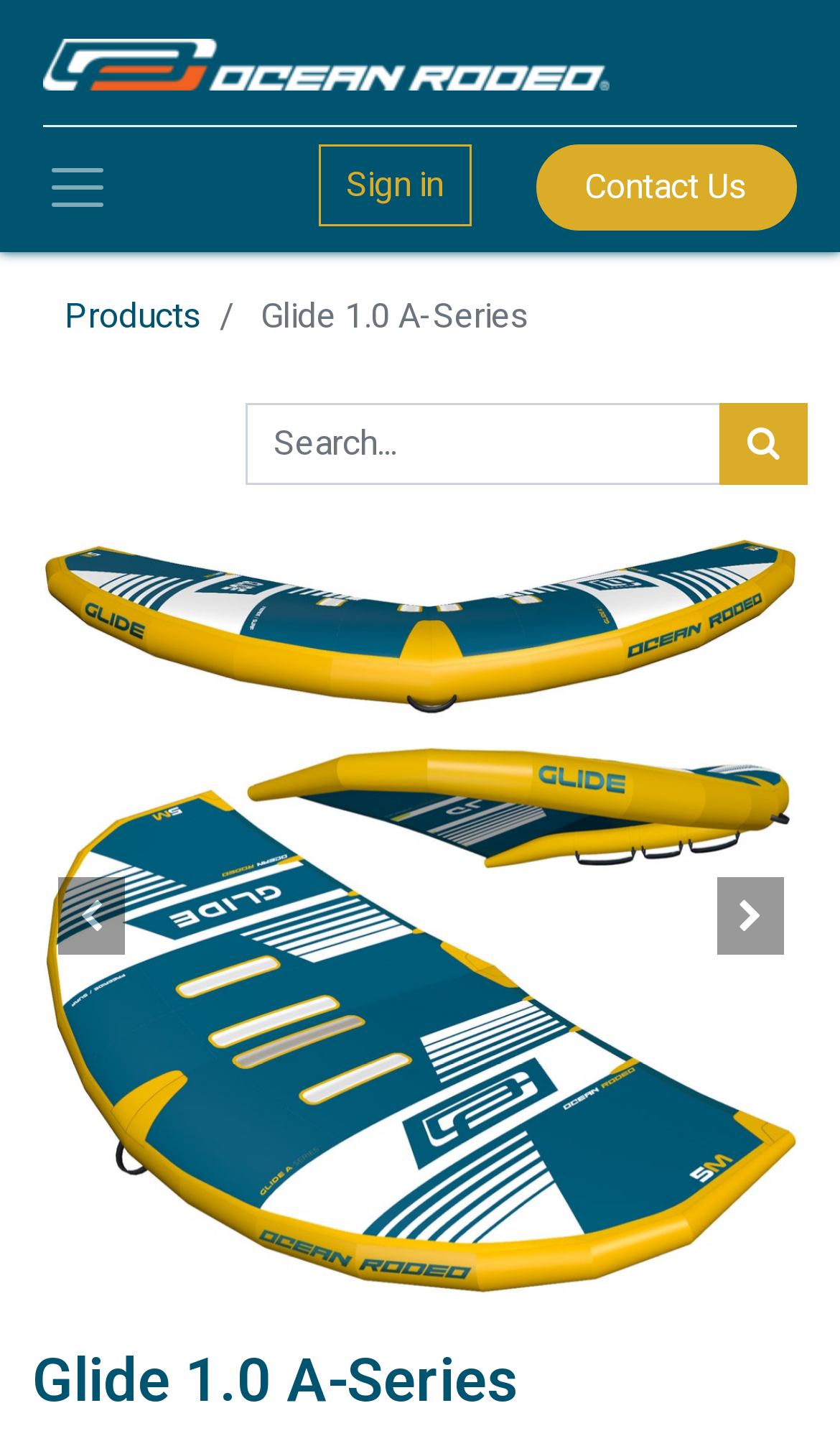Elaborate on the information and visuals displayed on the webpage.

The webpage is about the Glide 1.0 A-Series product from Ocean Rodeo EU. At the top left corner, there is a logo of Ocean Rodeo EU, which is an image linked to the website's homepage. Next to the logo, there is a "Sign in" link. On the top right corner, there is a "Contact Us" link. 

Below the top navigation bar, there is a horizontal separator line that spans the entire width of the page. Underneath the separator, there is a button on the left side, which seems to be a menu toggle button. To the right of the button, there are two links: "Products" and a heading that reads "Glide 1.0 A-Series". 

Below the heading, there is a search bar that takes up most of the width of the page. The search bar has a search box with a placeholder text "Search..." and a "Search" button on the right side. 

The main content of the page is an image of the Glide 1.0 A-Series product, which takes up most of the page's width and height. Above the image, there are two buttons: "Previous" and "Next", which are likely used for navigation. Each button has an arrow icon: the "Previous" button has a left-pointing arrow, and the "Next" button has a right-pointing arrow. 

At the very bottom of the page, there is a heading that reads "Glide 1.0 A-Series", which seems to be a title for the product.